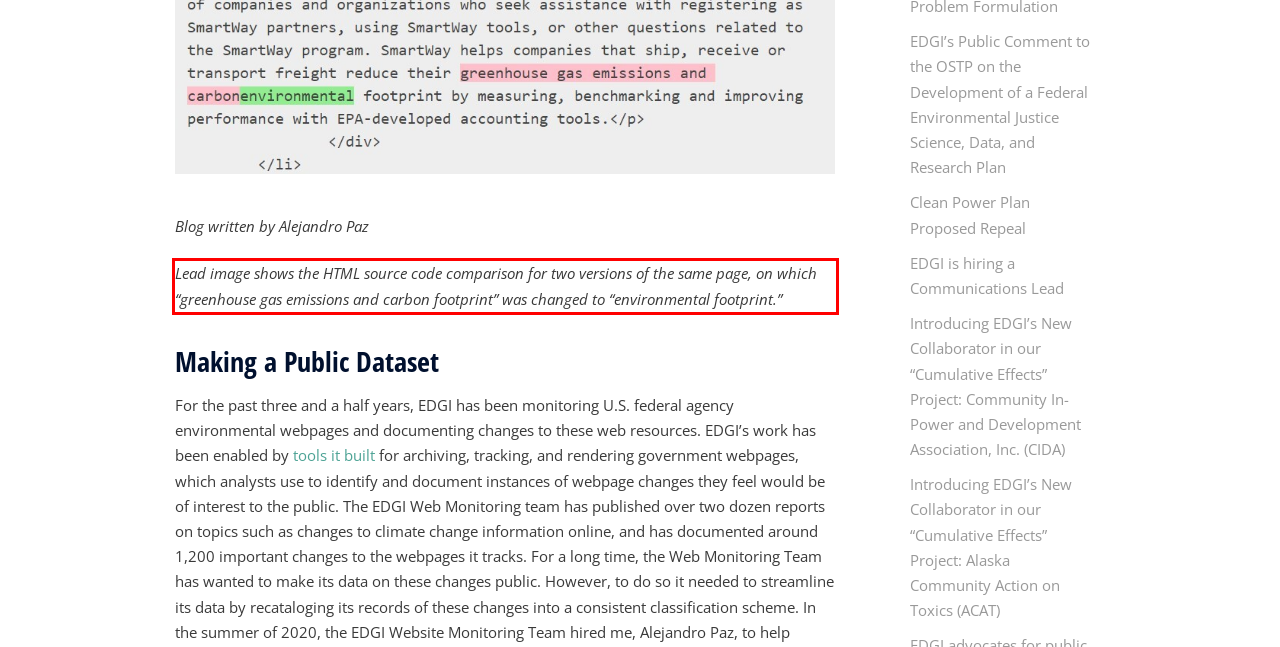Within the screenshot of the webpage, locate the red bounding box and use OCR to identify and provide the text content inside it.

Lead image shows the HTML source code comparison for two versions of the same page, on which “greenhouse gas emissions and carbon footprint” was changed to “environmental footprint.”